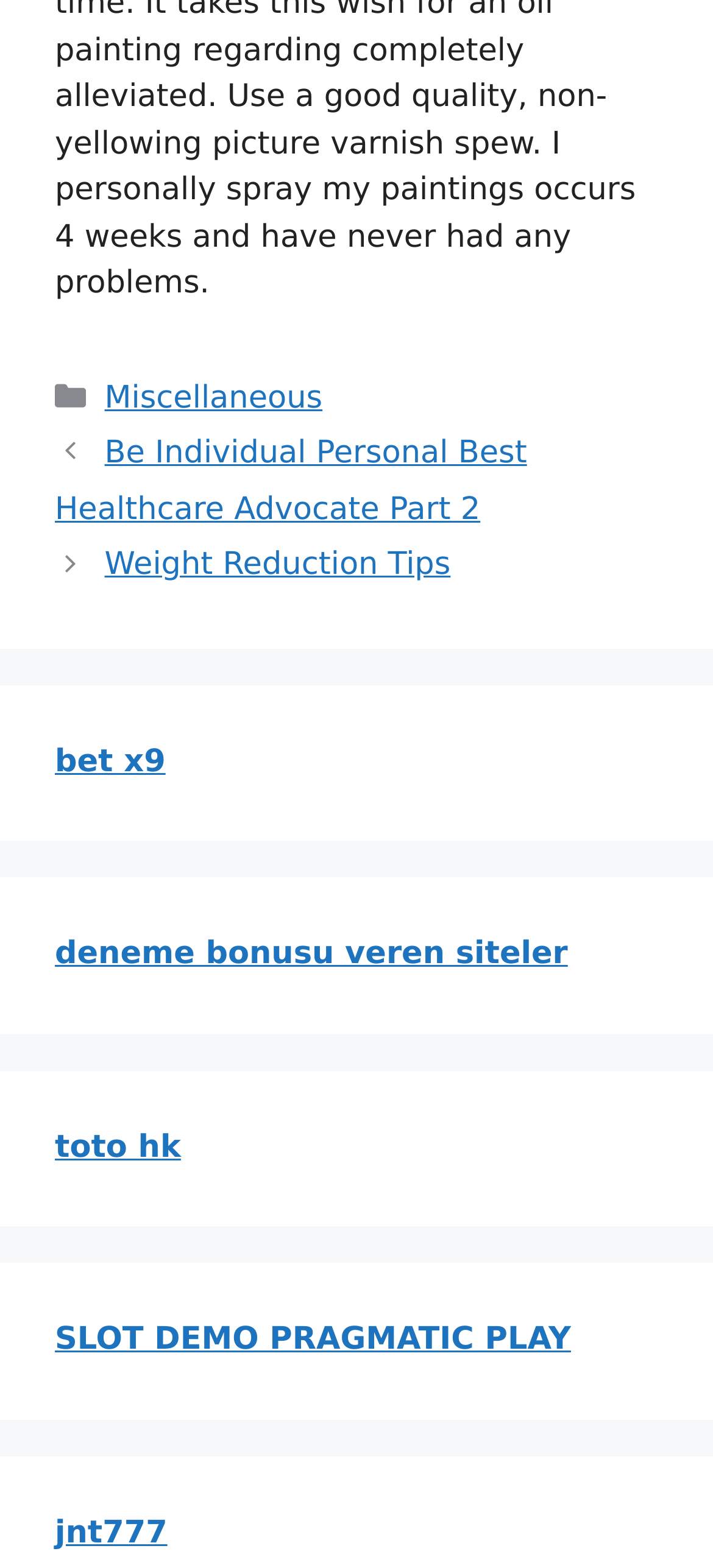What is the vertical position of the link 'SLOT DEMO PRAGMATIC PLAY'?
Look at the webpage screenshot and answer the question with a detailed explanation.

By comparing the y1 and y2 coordinates of the link 'SLOT DEMO PRAGMATIC PLAY' ([0.347, 0.371]) with the other links, I determined that it is located in the middle of the webpage.